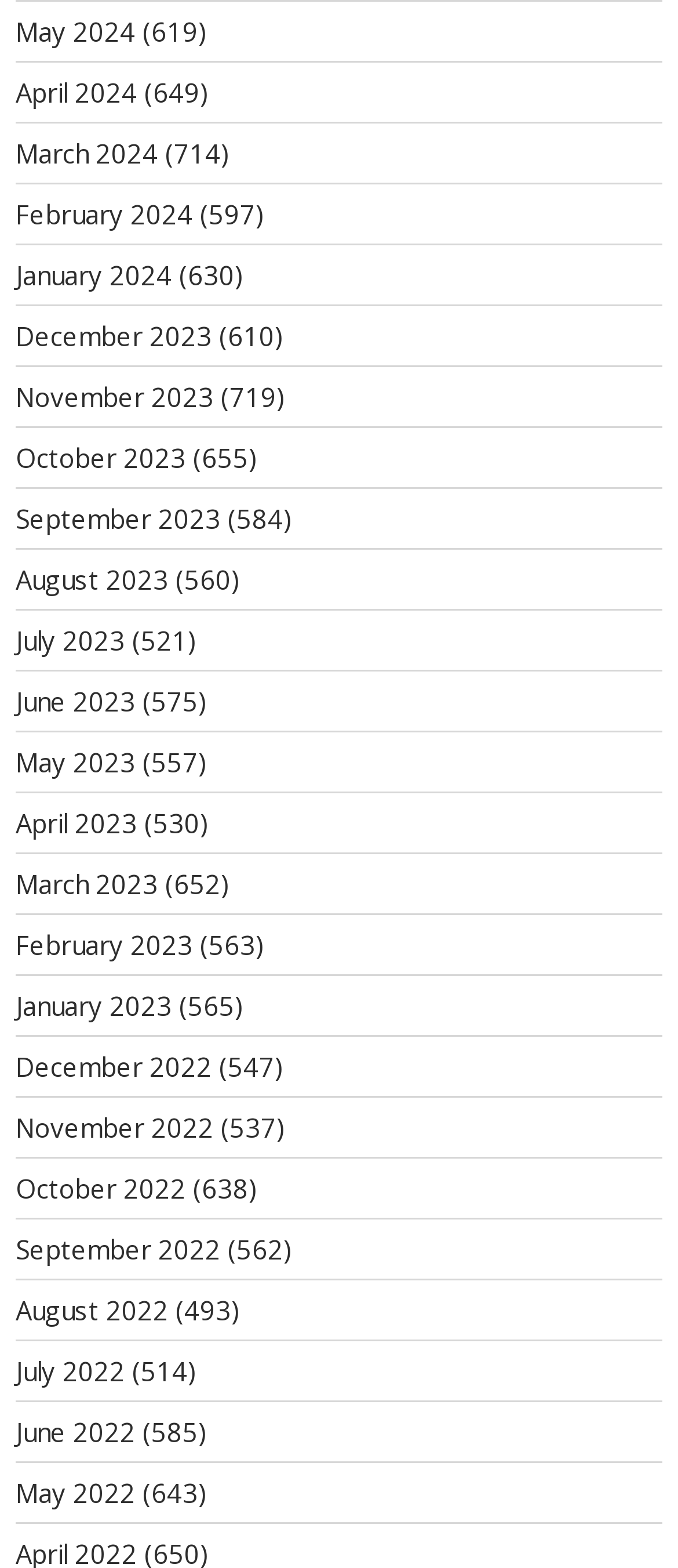Give a short answer to this question using one word or a phrase:
Are the months listed in chronological order?

Yes